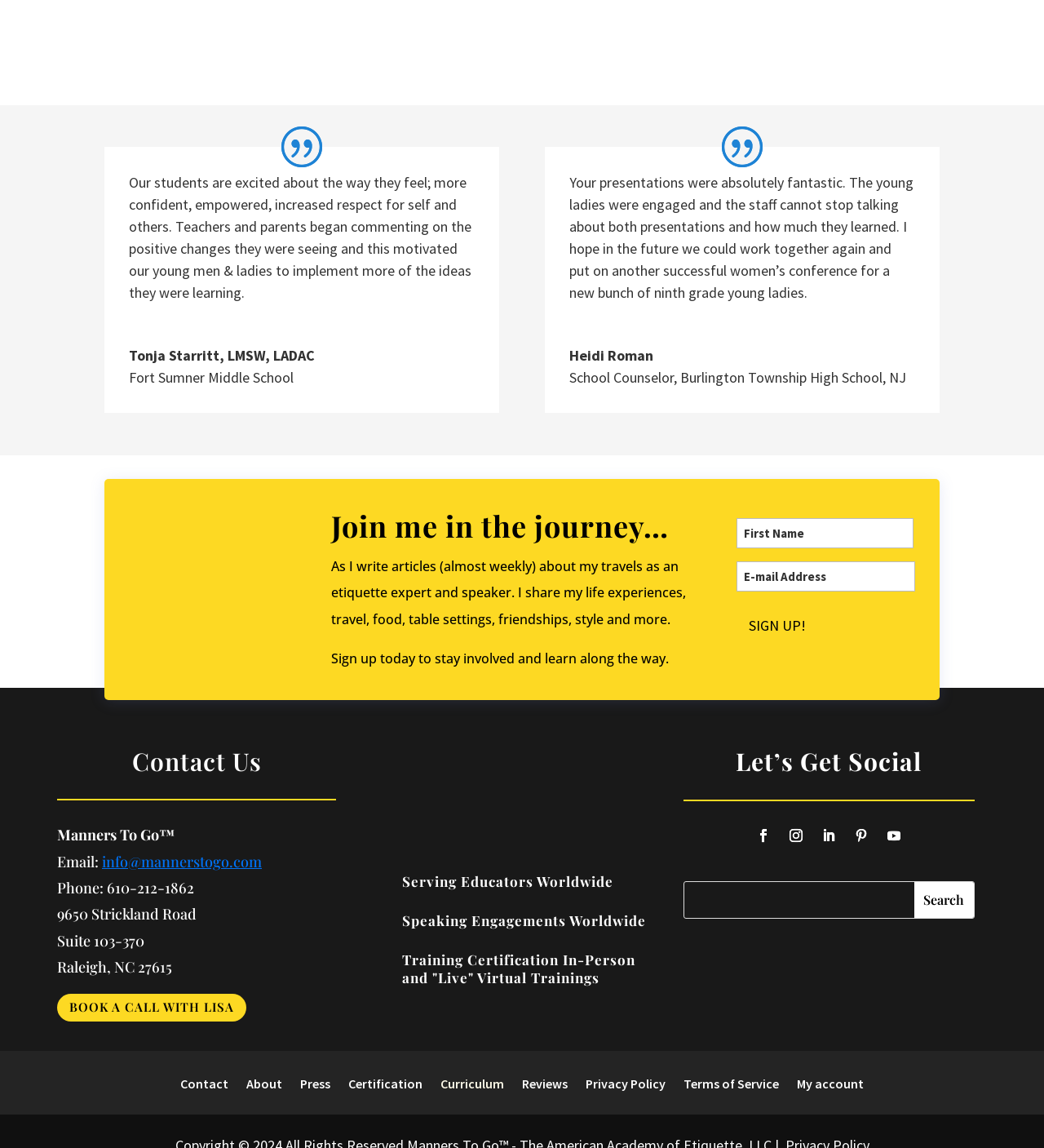What is the phone number of Manners To Go™?
Provide a comprehensive and detailed answer to the question.

I found the answer by looking at the 'Contact Us' section where the phone number is listed as '610-212-1862'.